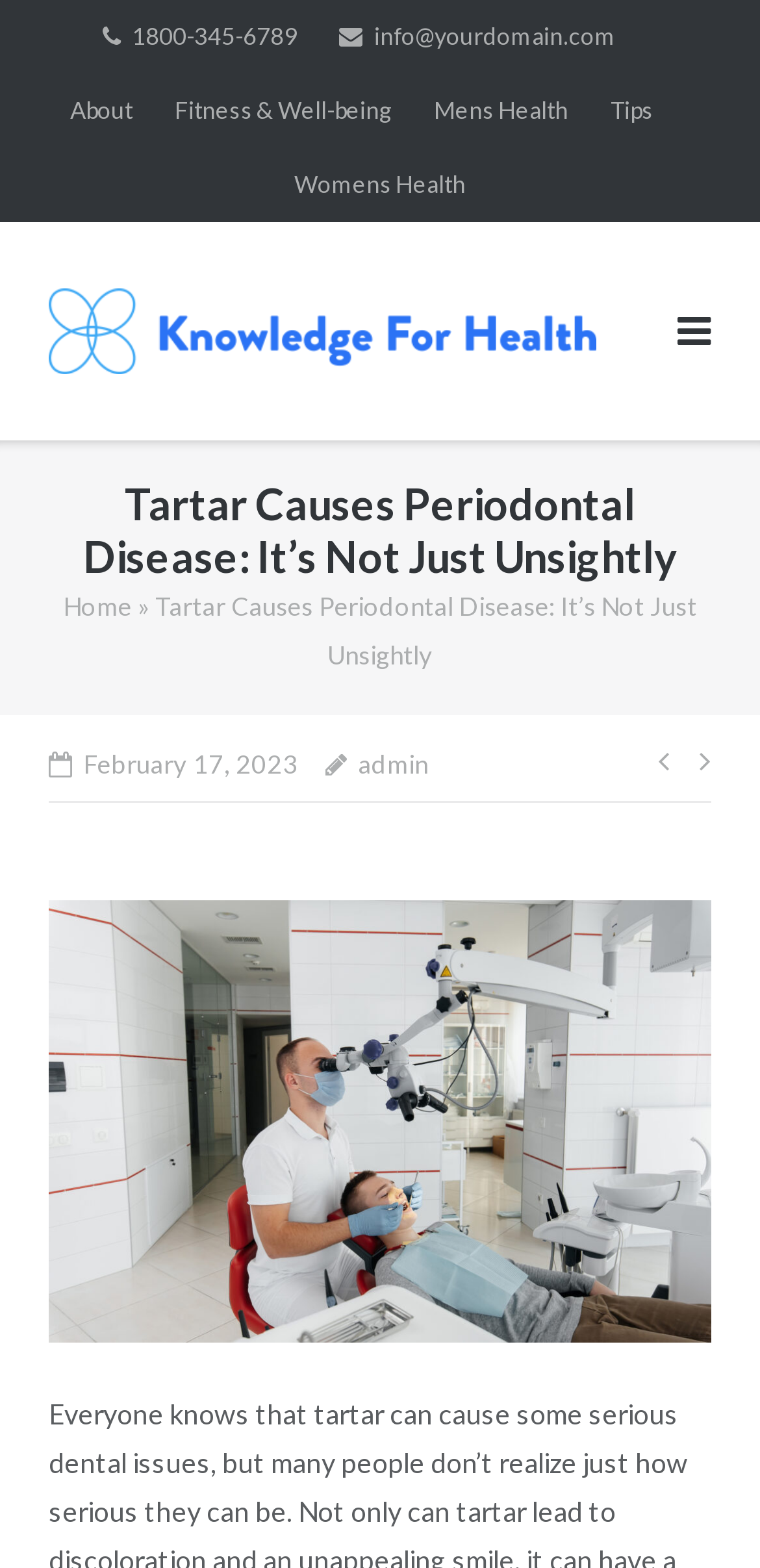What is the logo of the website?
Based on the image, answer the question with a single word or brief phrase.

Knowledge for Health Logo